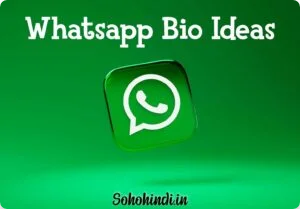Offer an in-depth caption for the image presented.

The image prominently features the text "WhatsApp Bio Ideas" displayed against a vibrant green background, symbolizing the popular messaging platform, WhatsApp. At the center is an iconic green WhatsApp logo, which is instantly recognizable. This artwork is likely intended to convey a collection of catchy and creative bio suggestions tailored specifically for WhatsApp users. Below the main title, the website name "Sohohindi.in" is subtly included, indicating the source of these bio ideas. Overall, this image serves as an engaging visual introduction to a resourceful article aimed at enhancing users' WhatsApp profiles with stylish and unique bios.